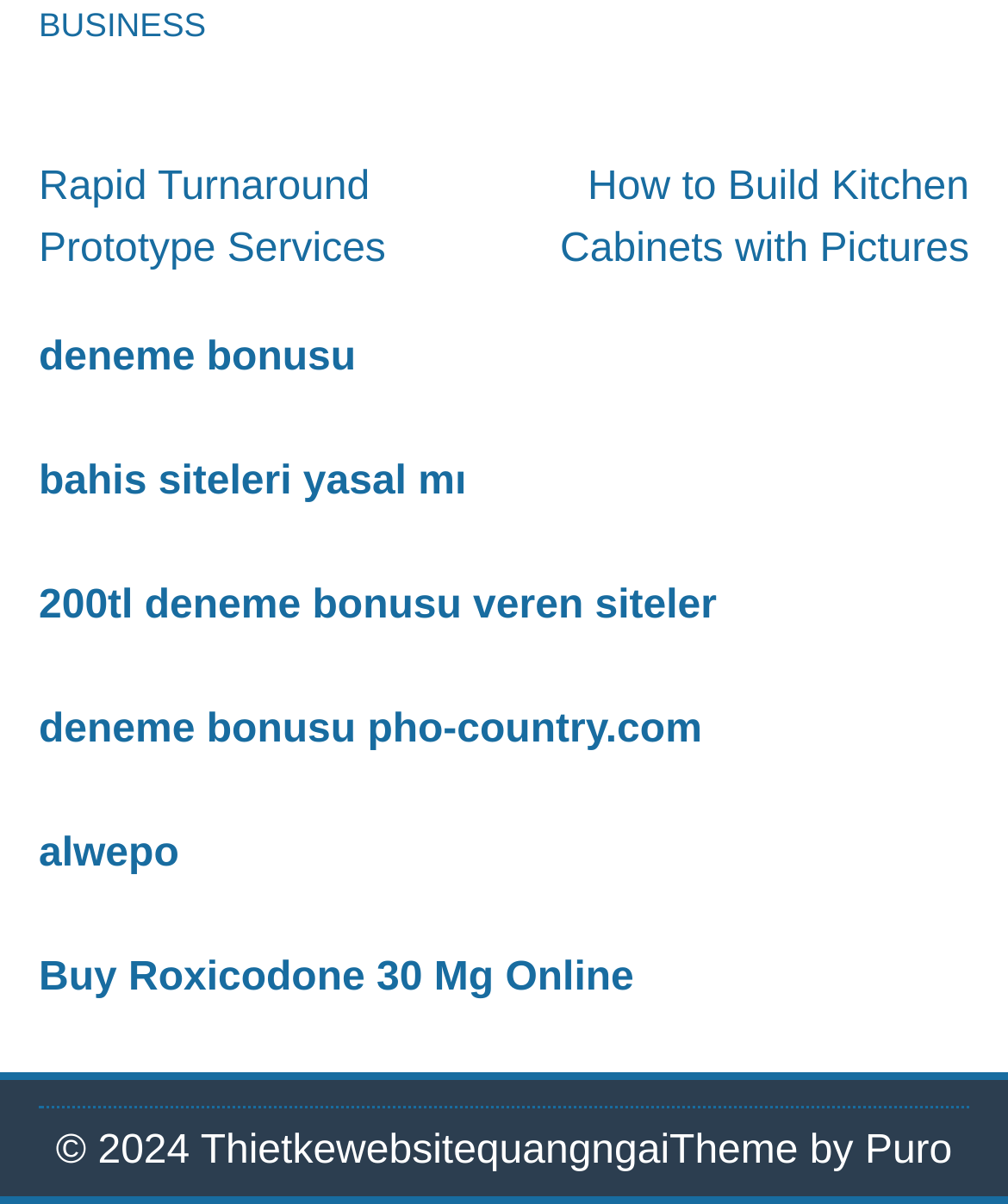Show the bounding box coordinates of the element that should be clicked to complete the task: "Read Rapid Turnaround Prototype Services".

[0.038, 0.137, 0.383, 0.225]